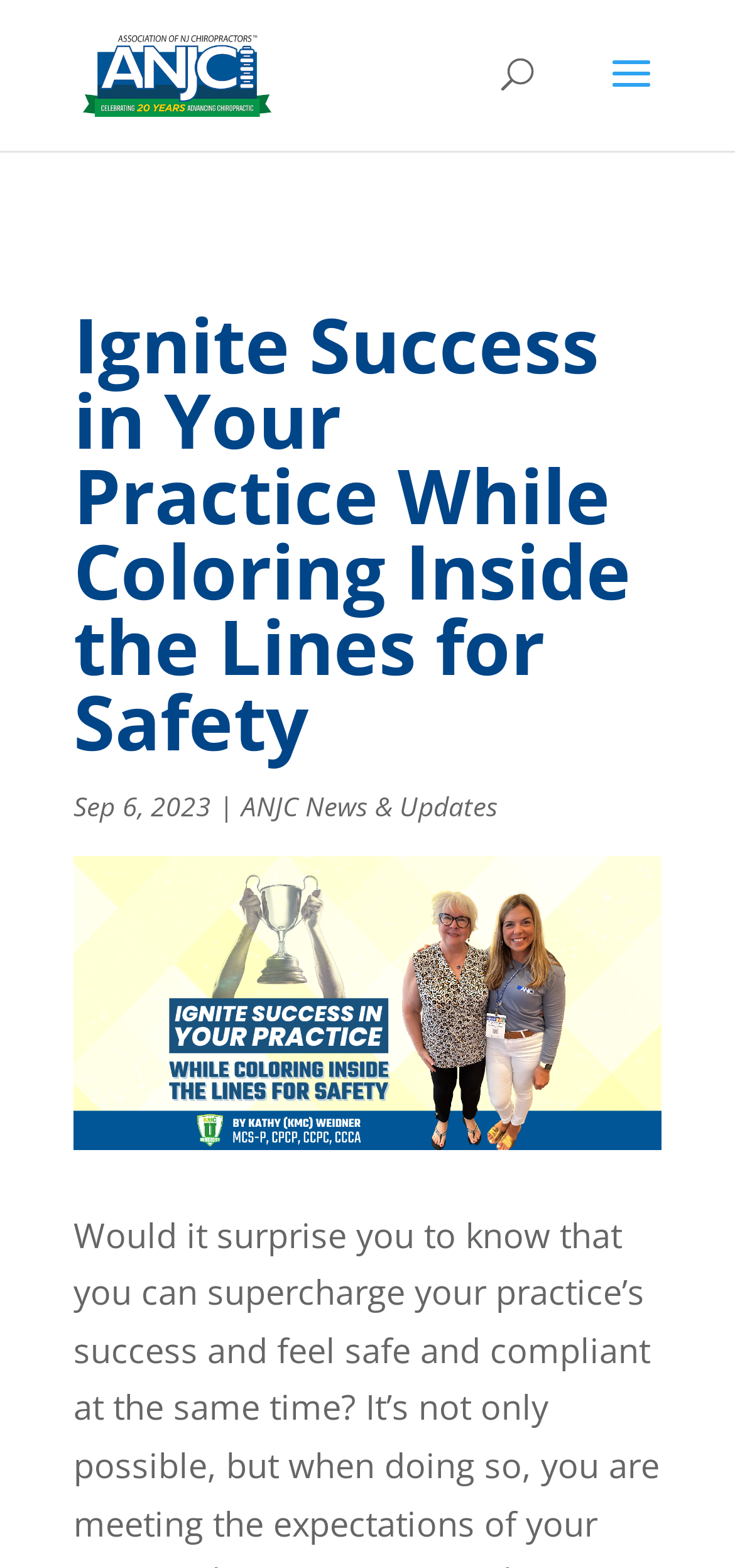Given the element description "ANJC News & Updates" in the screenshot, predict the bounding box coordinates of that UI element.

[0.328, 0.503, 0.677, 0.525]